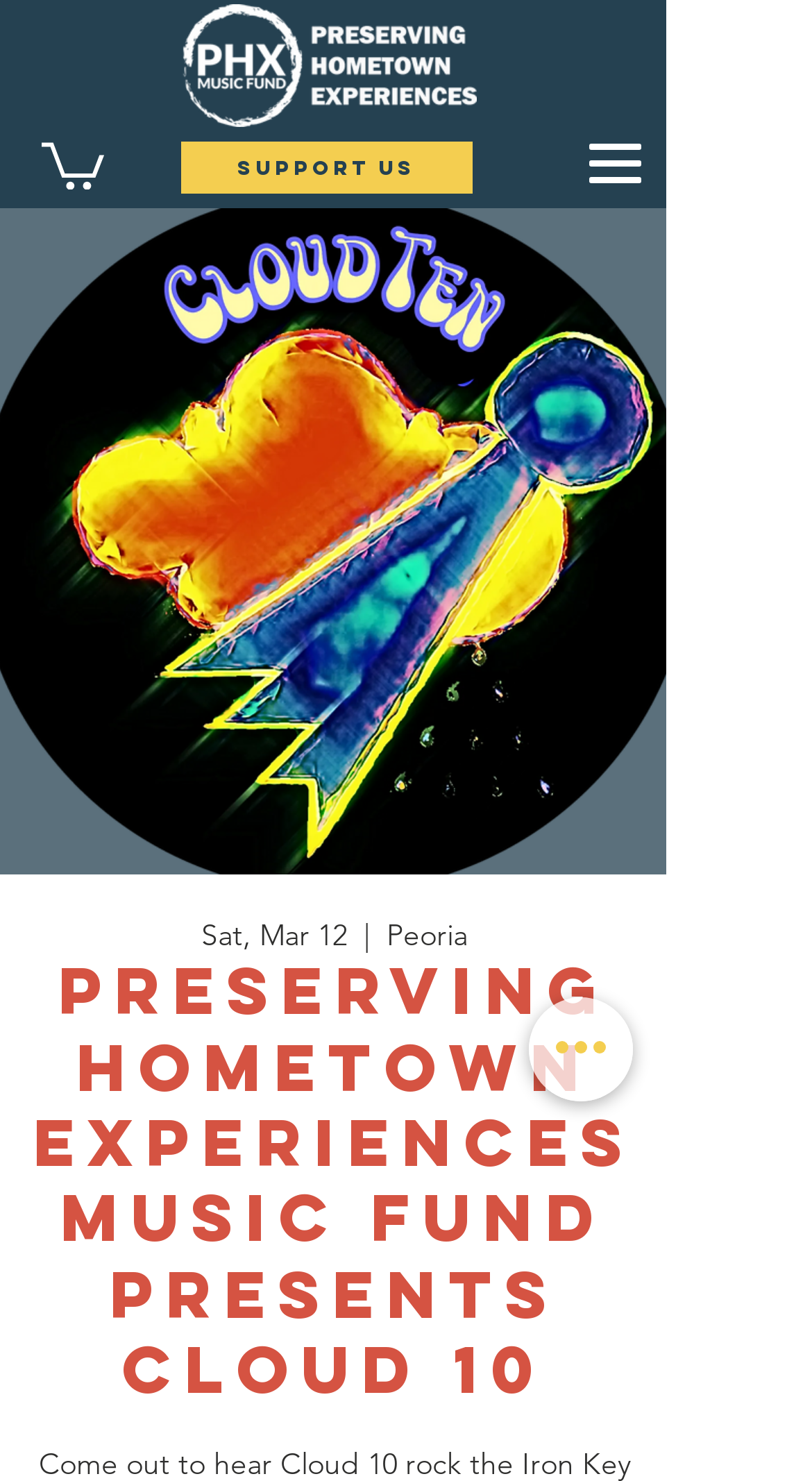What is the name of the music fund?
Look at the image and answer with only one word or phrase.

Preserving Hometown Experiences Music Fund